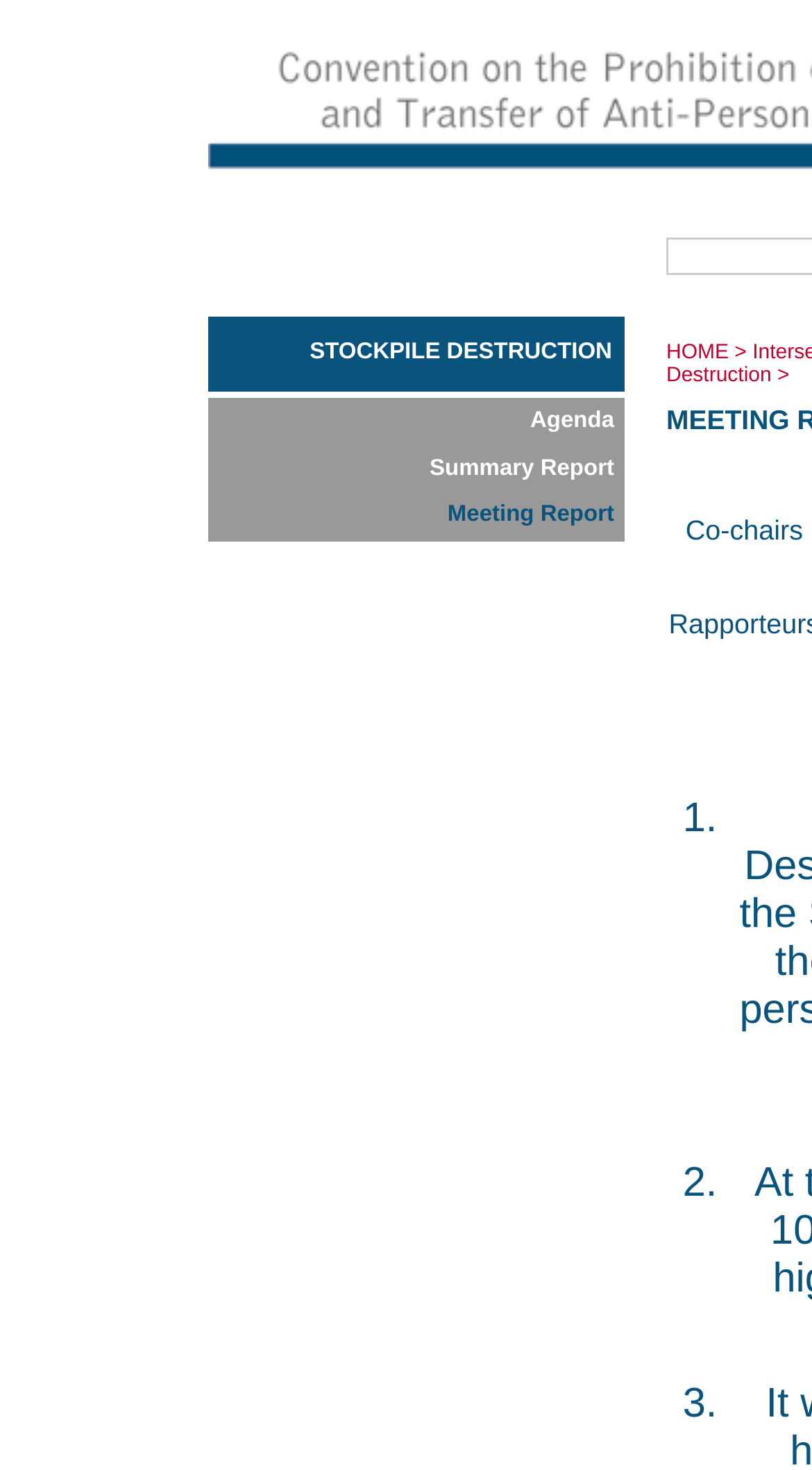What is the text of the fourth link in the table cell?
Based on the image, give a concise answer in the form of a single word or short phrase.

Meeting Report